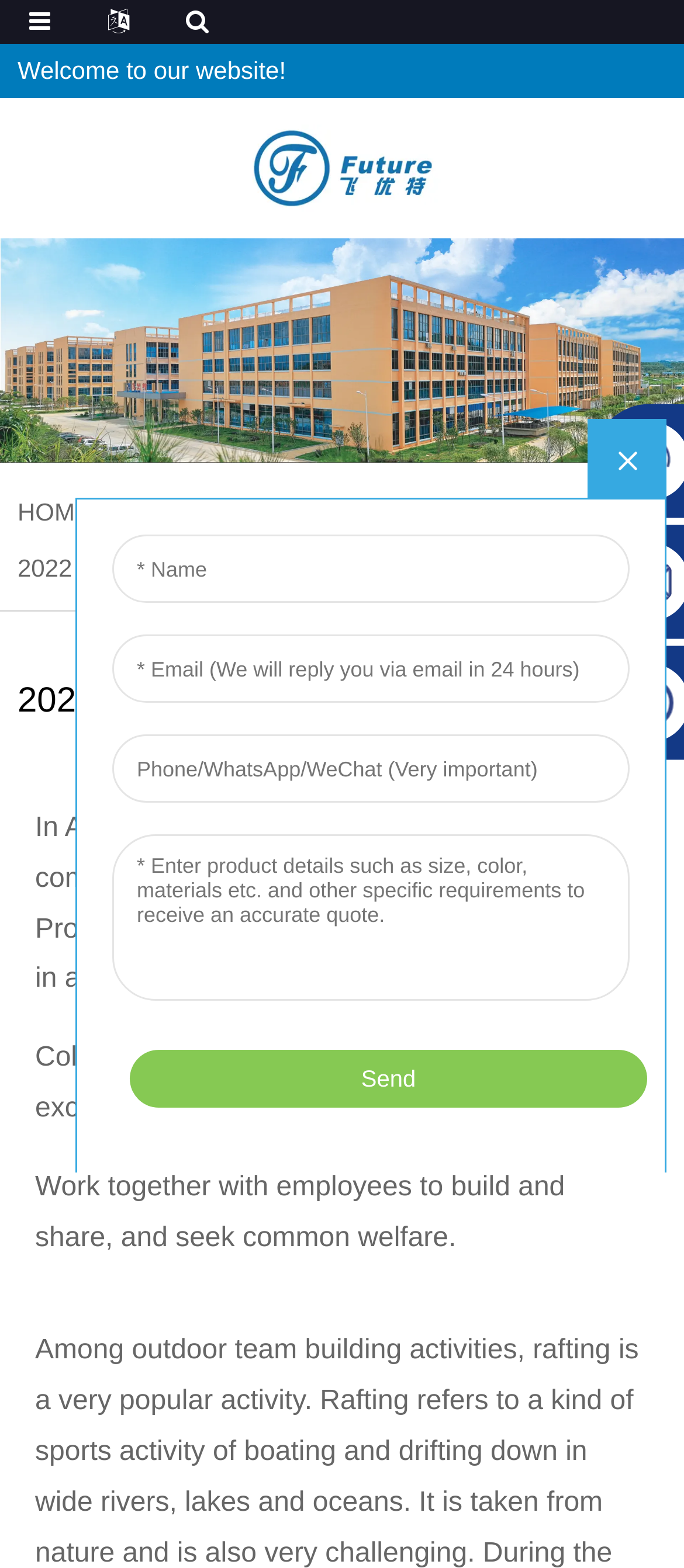Elaborate on the webpage's design and content in a detailed caption.

The webpage appears to be a news article or blog post about a company trip. At the top, there is a welcoming message "Welcome to our website!" followed by a figure element that takes up most of the width of the page. Within this figure, there is a link with an image labeled "cbv" positioned near the top-left corner.

Below the figure, there are three identical links with images labeled "微信图片_20230628161721", which take up the full width of the page. These images are likely related to the company trip.

To the left of these images, there are two buttons, "Previous slide" and "Next slide", which suggest that the images are part of a slideshow. Above these buttons, there are three links: "HOME", "NEWS", and "2022-8-18 COMPANY TRAVEL 2022", which appear to be navigation links.

The main content of the page is a heading "2022-8-18 Company Travel 2022" followed by three paragraphs of text. The first paragraph describes the company trip, mentioning a dinner party and rafting activities. The second paragraph highlights the colorful staff collective activities, while the third paragraph emphasizes the importance of working together with employees to build and share.

At the bottom of the page, there is an iframe element that takes up most of the width of the page, but its contents are not described in the accessibility tree.